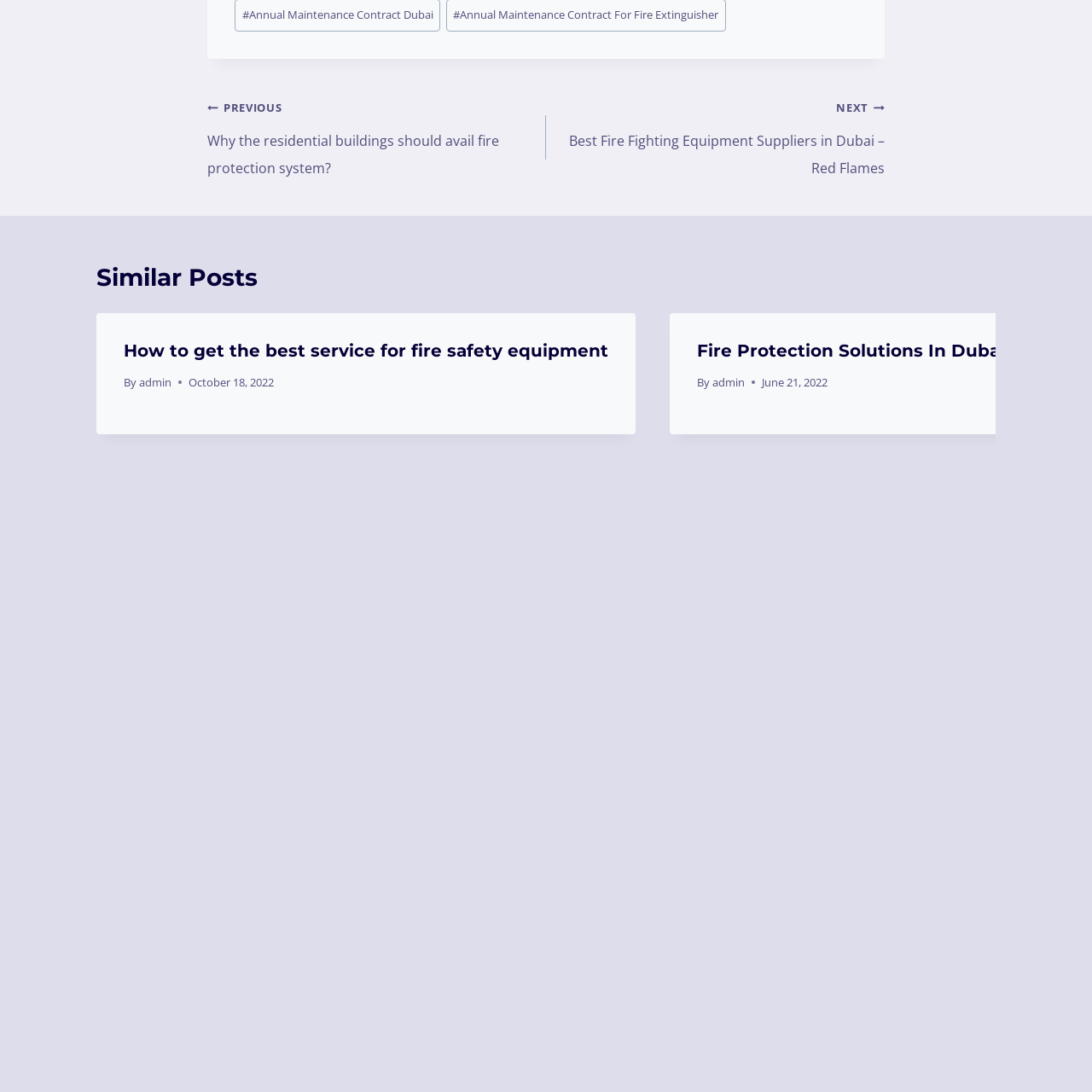Focus on the image encased in the red box and respond to the question with a single word or phrase:
What is the context of the image?

Fire safety discussion